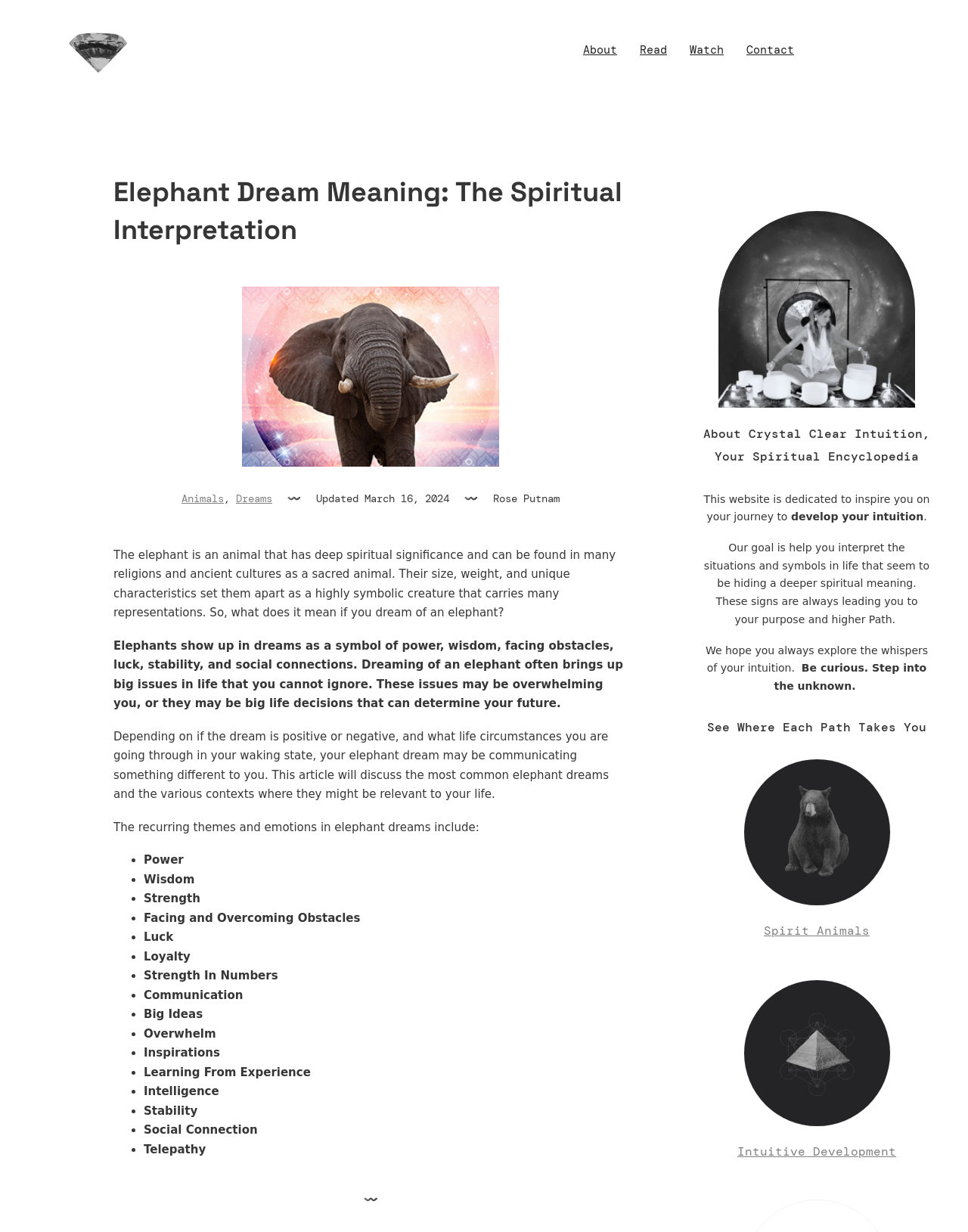From the details in the image, provide a thorough response to the question: What does an elephant dream symbolize?

According to the webpage, an elephant dream symbolizes power, wisdom, facing obstacles, luck, stability, and social connections. These symbols are mentioned in the article as the recurring themes and emotions in elephant dreams.